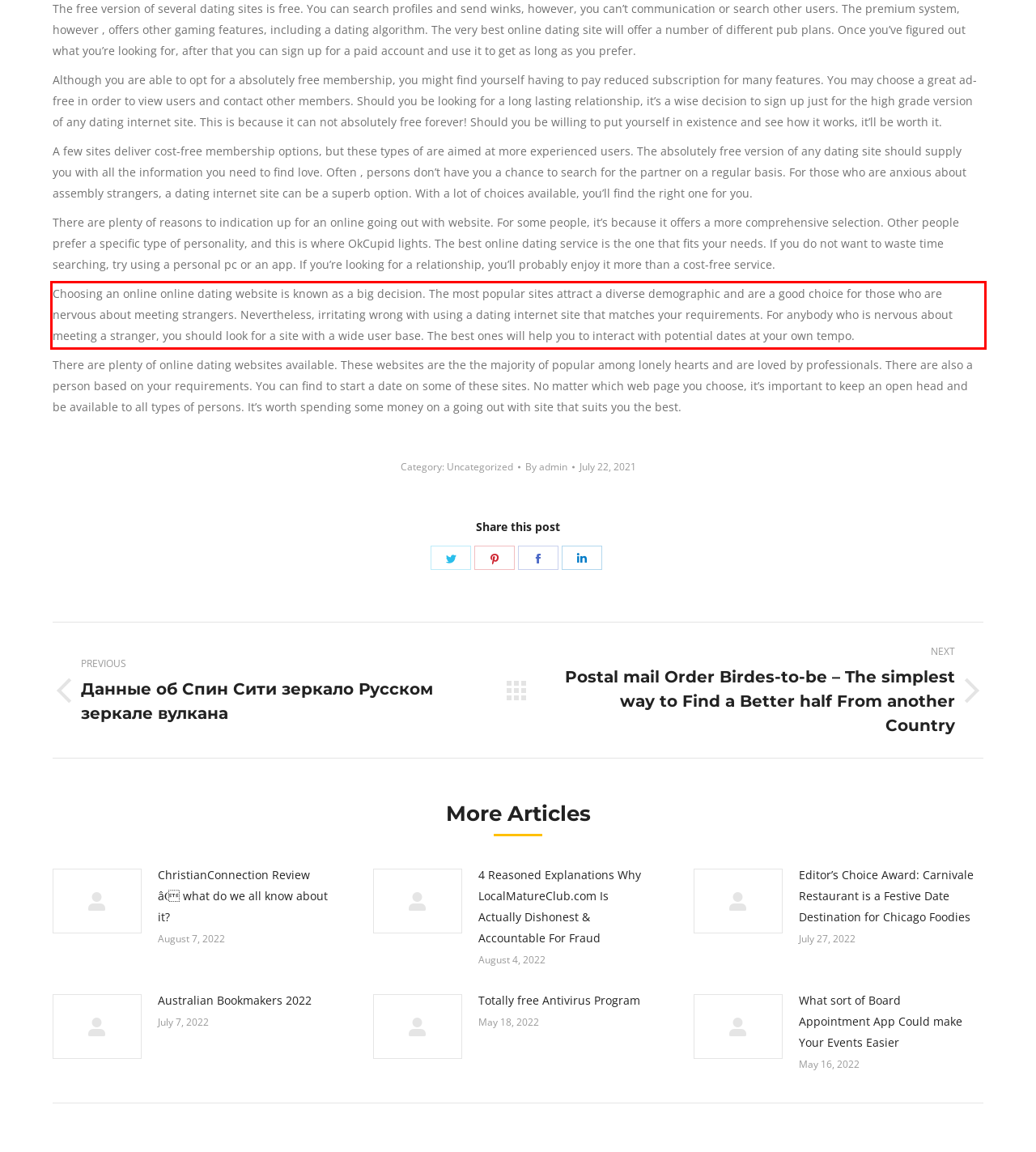You are presented with a screenshot containing a red rectangle. Extract the text found inside this red bounding box.

Choosing an online online dating website is known as a big decision. The most popular sites attract a diverse demographic and are a good choice for those who are nervous about meeting strangers. Nevertheless, irritating wrong with using a dating internet site that matches your requirements. For anybody who is nervous about meeting a stranger, you should look for a site with a wide user base. The best ones will help you to interact with potential dates at your own tempo.